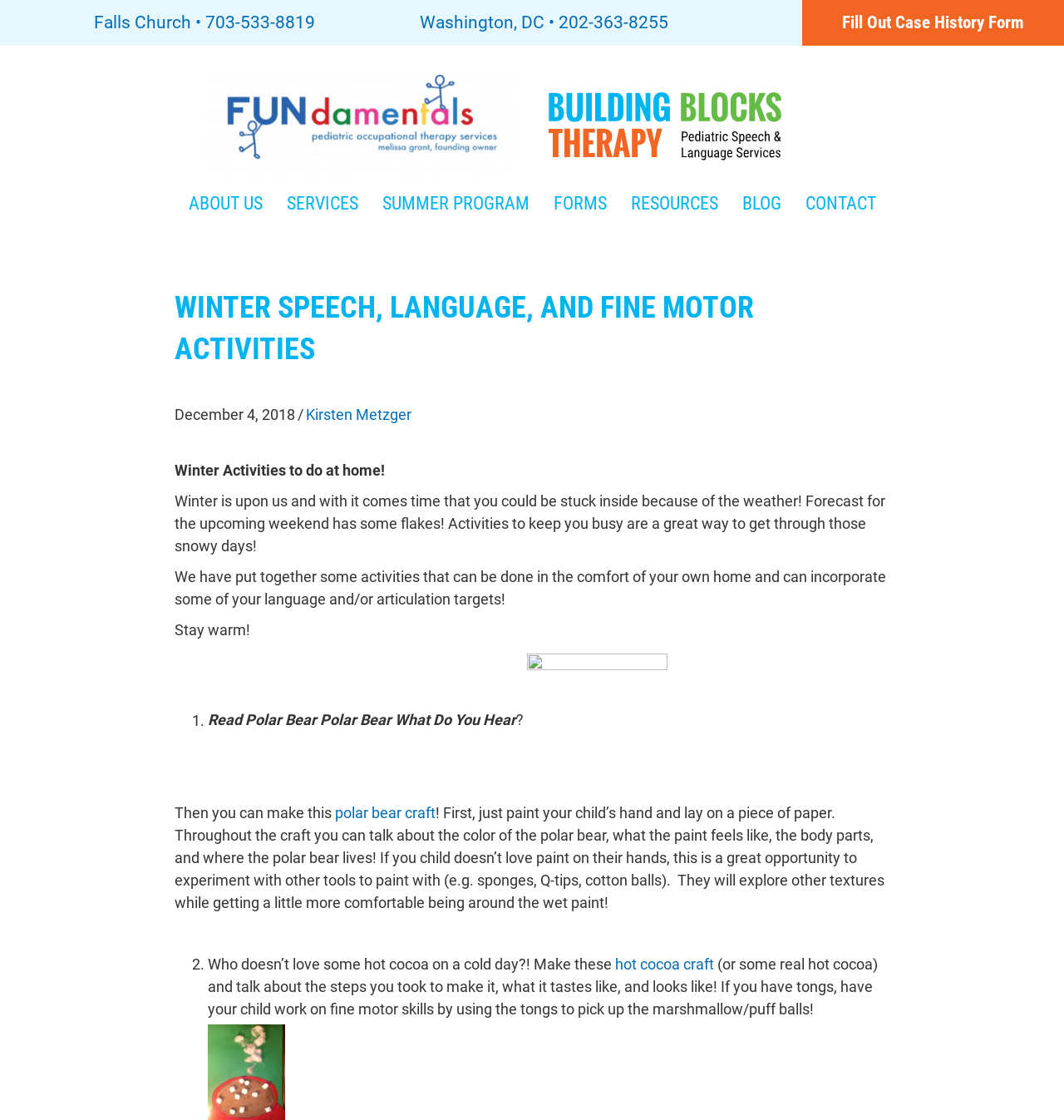Utilize the details in the image to give a detailed response to the question: What is the author of the article?

I found a link element with the text 'Kirsten Metzger' which is likely the author of the article, as it is located near the title and date of the article.